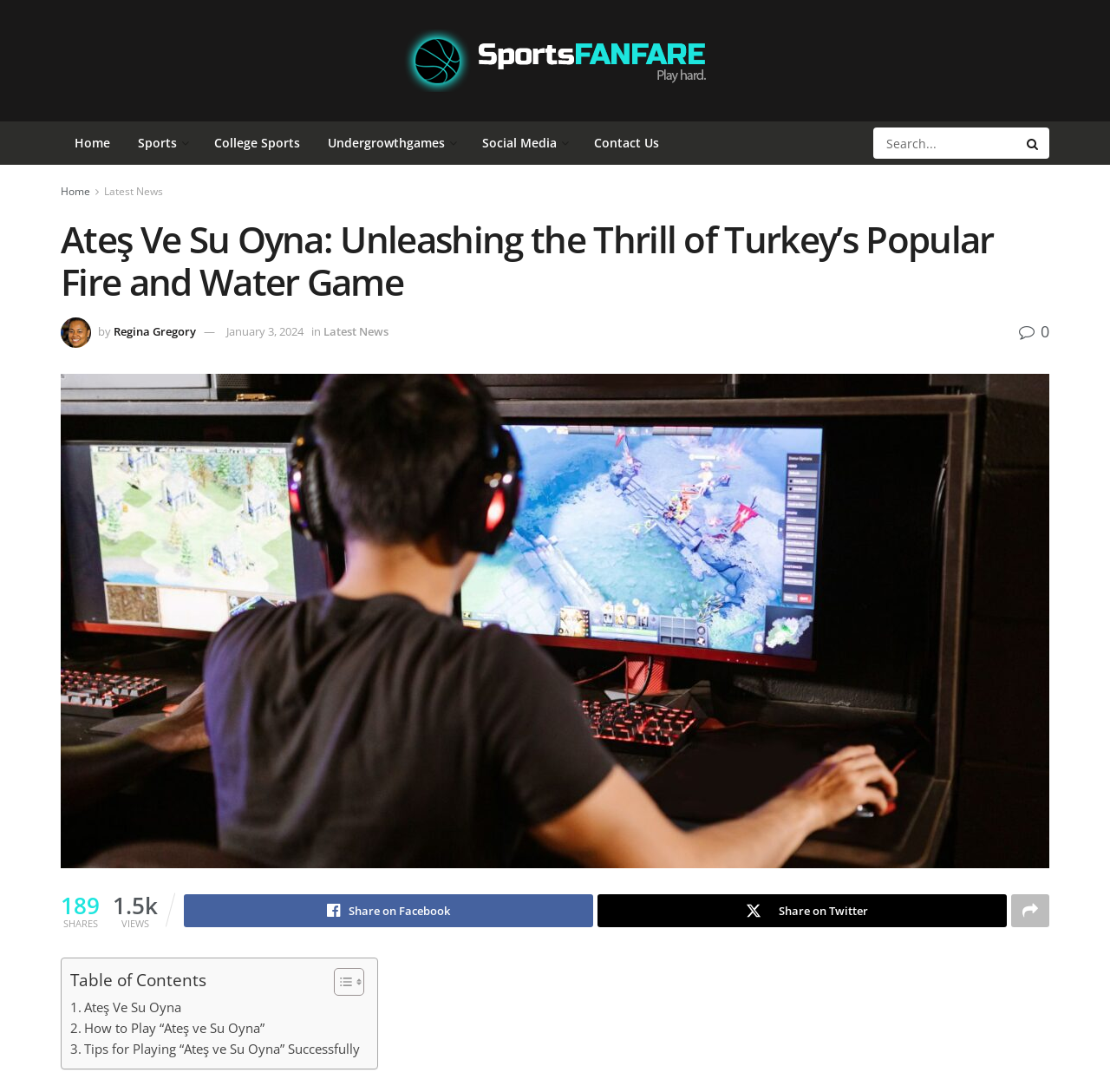Find the bounding box coordinates for the area that should be clicked to accomplish the instruction: "Visit the home page".

[0.055, 0.111, 0.112, 0.151]